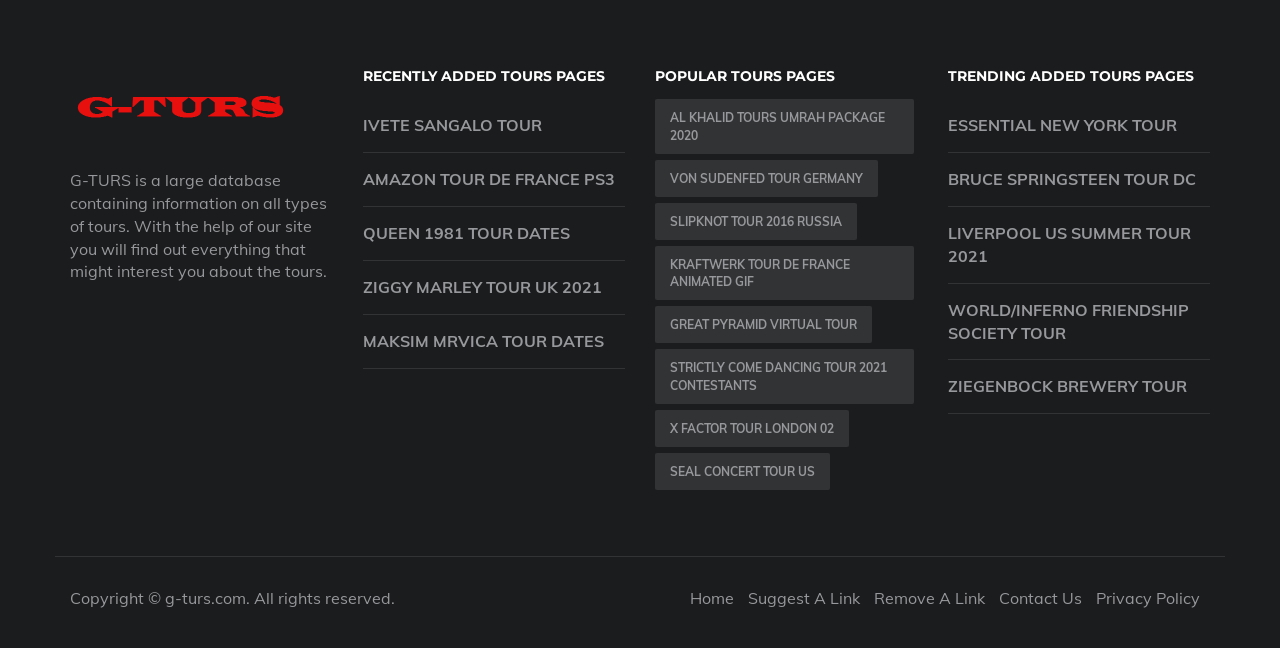What is the copyright information of the webpage?
Refer to the image and provide a thorough answer to the question.

The static text 'Copyright © g-turs.com. All rights reserved.' at the bottom of the webpage indicates that the copyright information is related to g-turs.com.